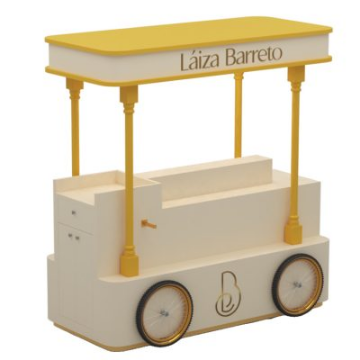Elaborate on all the elements present in the image.

The image showcases a charming retail display booth designed for a cosmetic brand, featuring a sleek, modern aesthetic. The booth, branded with the name "Láiza Barreto," boasts a vibrant yellow canopy that provides an inviting touch. Its base is elegantly designed with smooth surfaces and rounded edges, integrating functionality and style. 

Two prominent wheels at the bottom enhance the booth's mobility, suggesting it can easily be repositioned within a shopping environment. The structure includes multiple display surfaces, ideal for showcasing beauty products or promotional items, making it a practical choice for entrepreneurs in the retail sector. This particular design is part of a collection that emphasizes both visual appeal and operational efficiency in bustling mall settings.